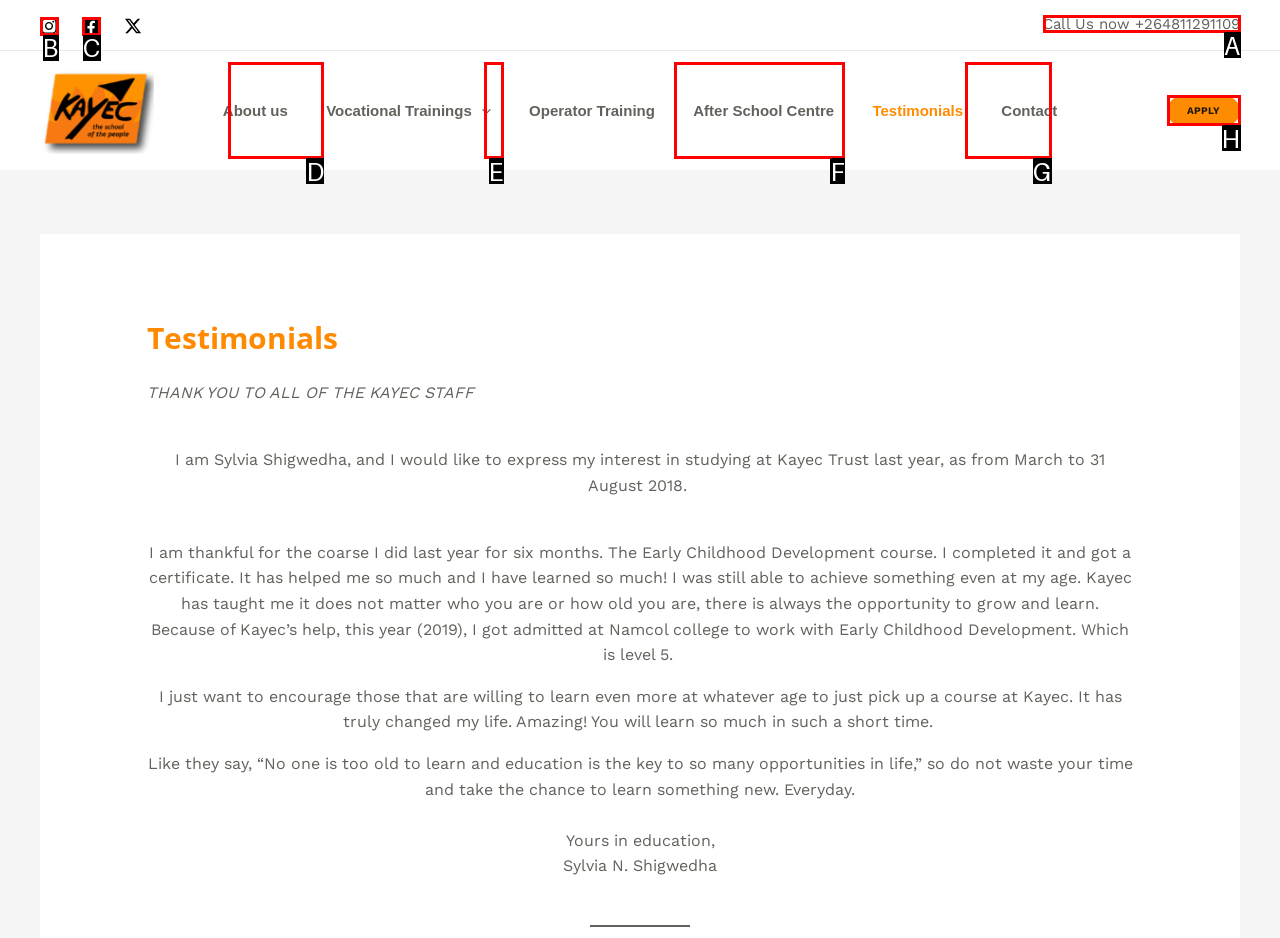From the available options, which lettered element should I click to complete this task: Call the phone number?

A